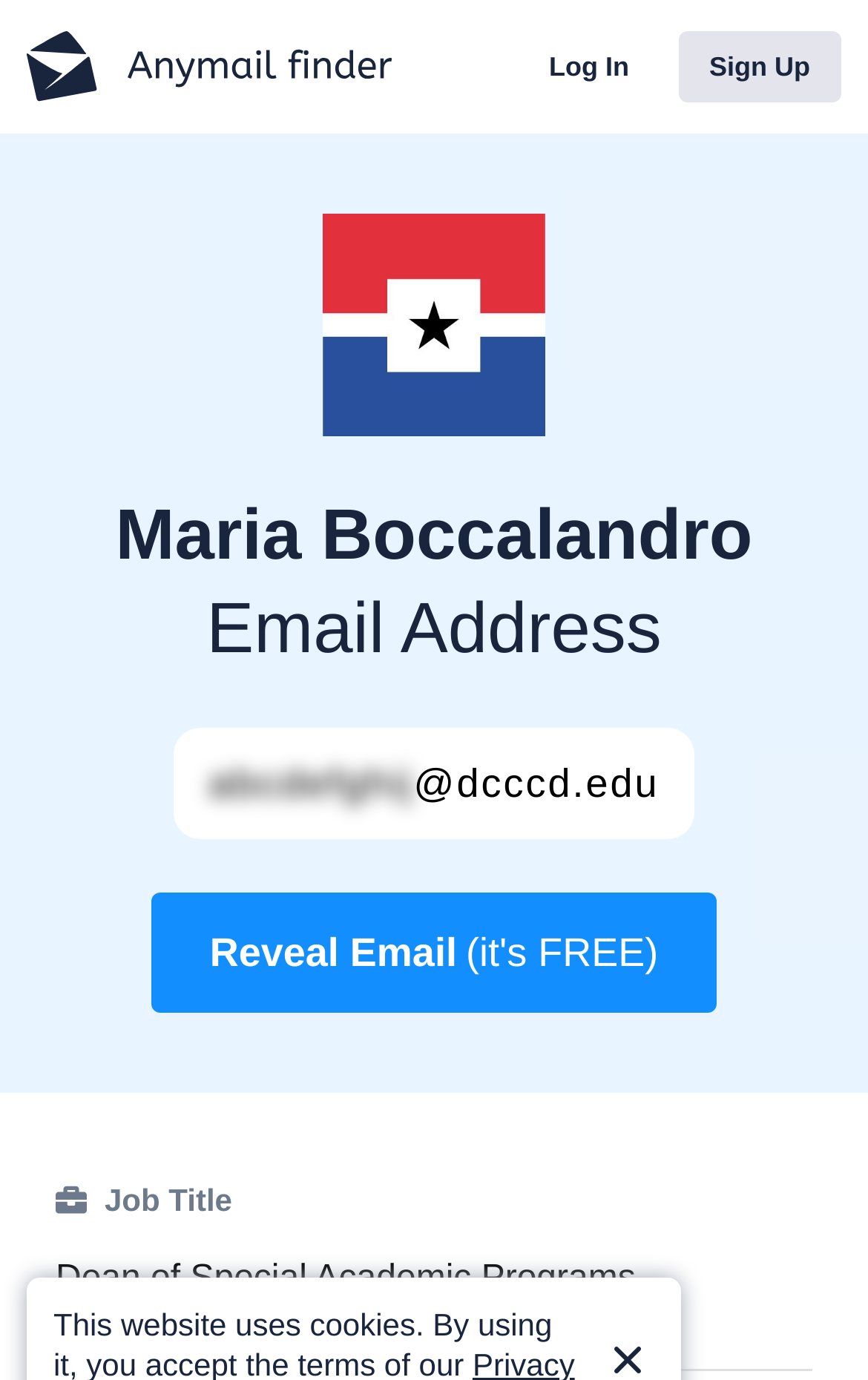What is Maria Boccalandro's job title?
Please craft a detailed and exhaustive response to the question.

The job title of Maria Boccalandro can be found in the StaticText element with the text 'Dean of Special Academic Programs' which is located below the heading element with her email address.